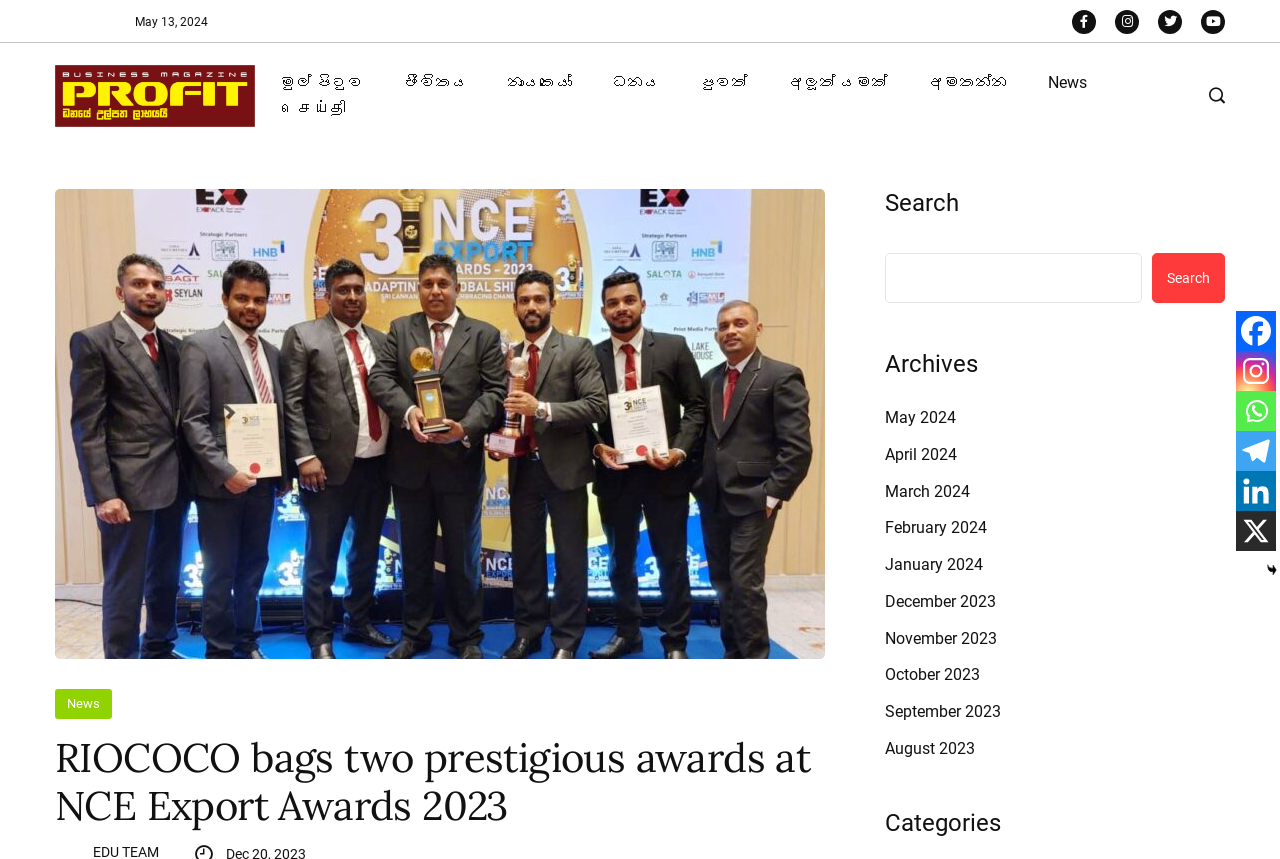Can you find the bounding box coordinates for the UI element given this description: "Accessibility"? Provide the coordinates as four float numbers between 0 and 1: [left, top, right, bottom].

None